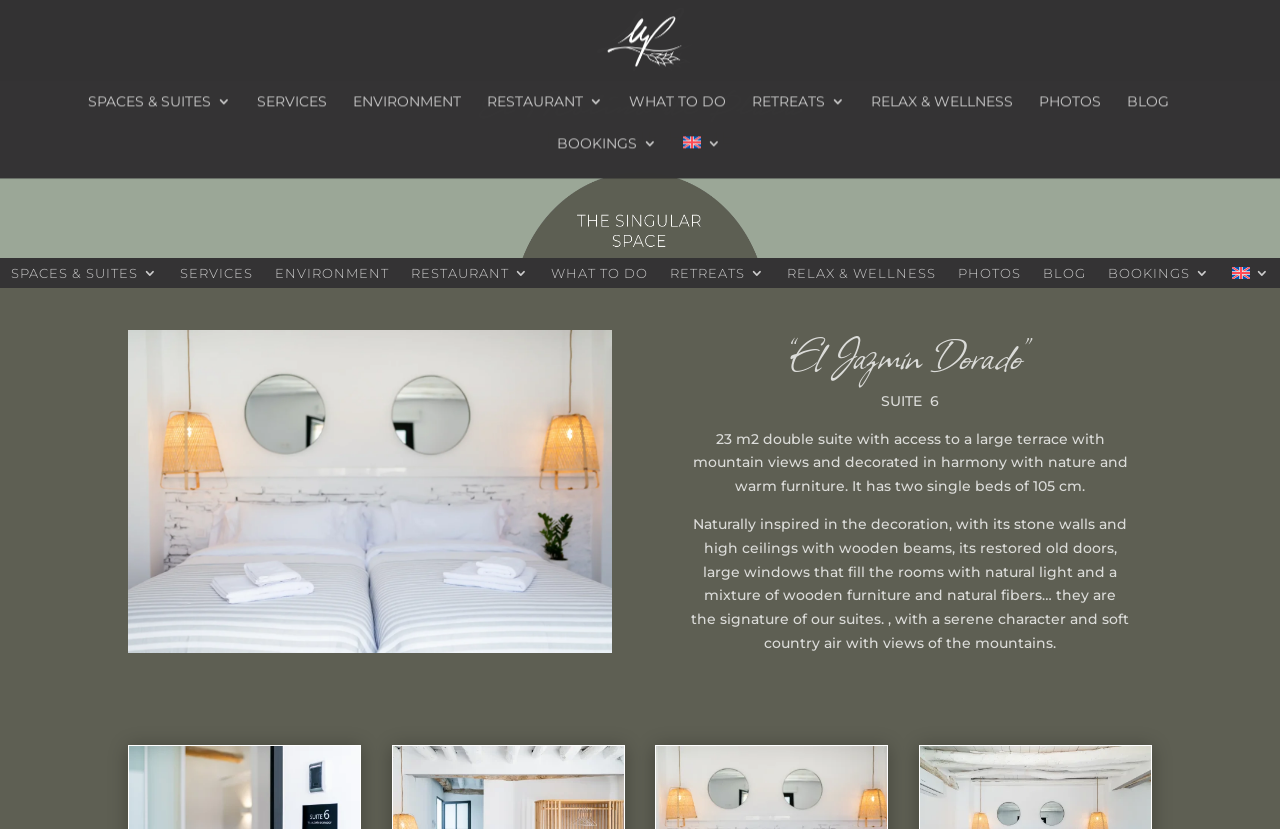Please determine the bounding box coordinates of the section I need to click to accomplish this instruction: "go to SPACES & SUITES".

[0.008, 0.321, 0.123, 0.348]